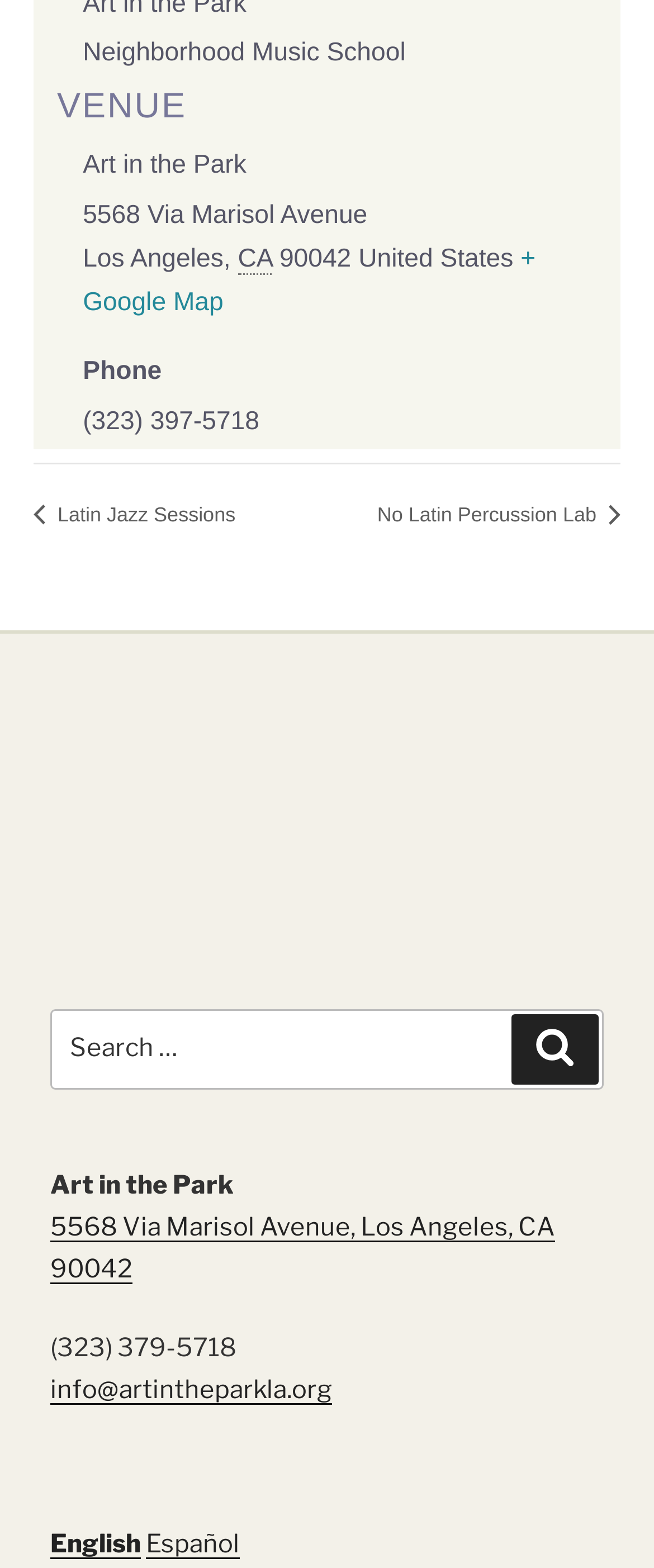Use a single word or phrase to answer the question:
What is the phone number of the event organizer?

(323) 397-5718